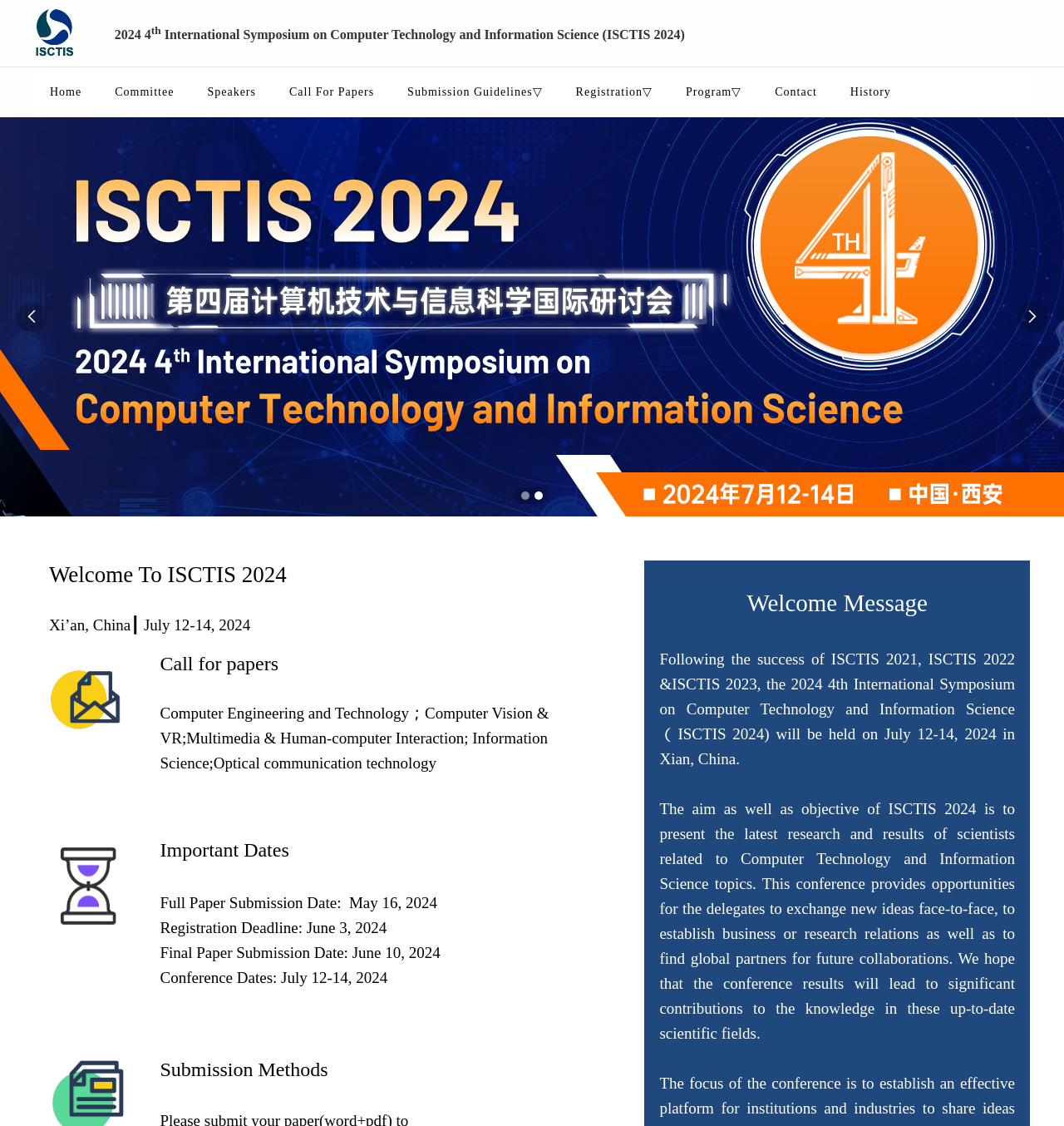What is the theme of the conference?
Based on the image, provide your answer in one word or phrase.

Computer Technology and Information Science